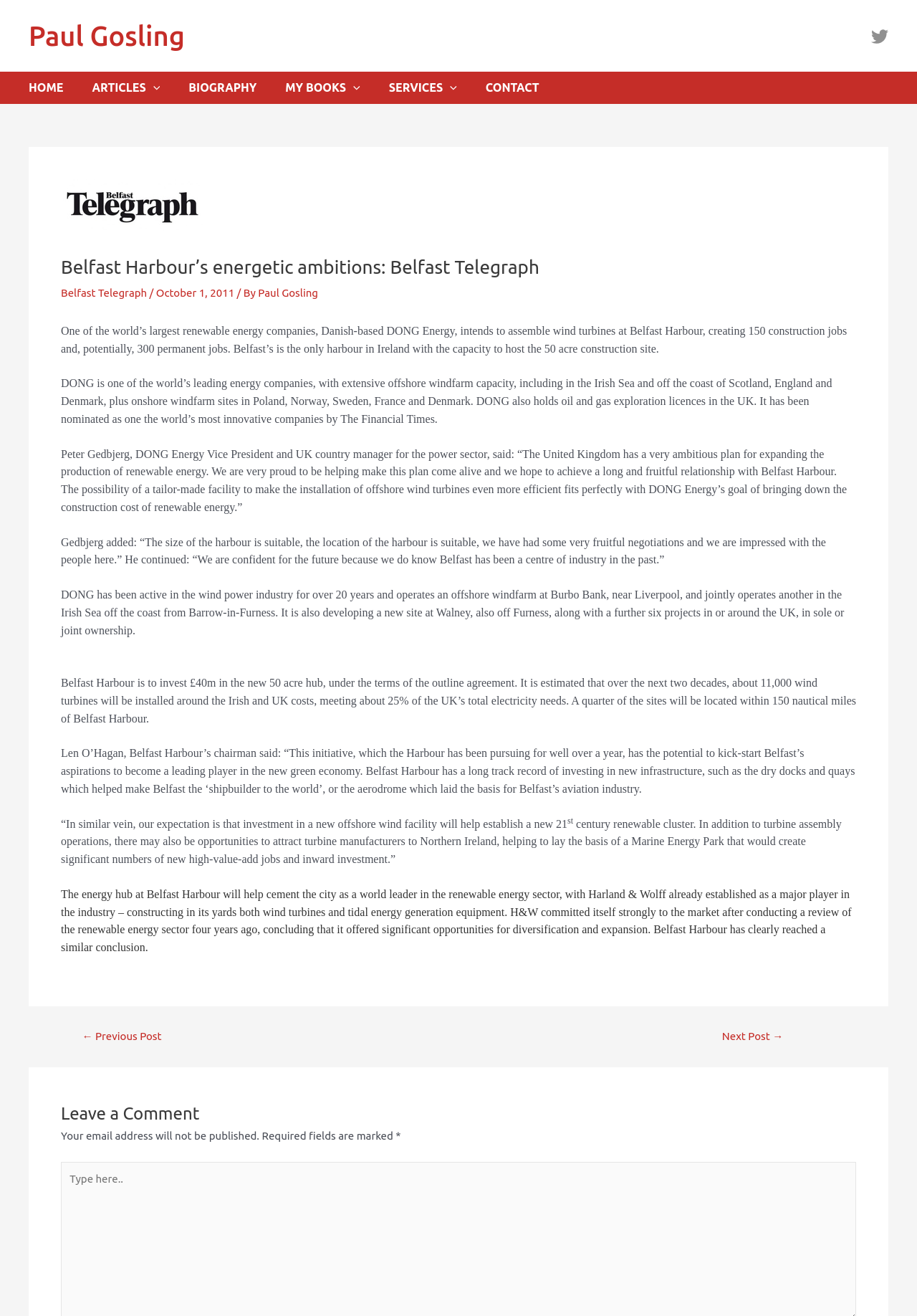Provide the bounding box coordinates of the section that needs to be clicked to accomplish the following instruction: "Click on the 'Paul Gosling' link."

[0.031, 0.016, 0.202, 0.038]